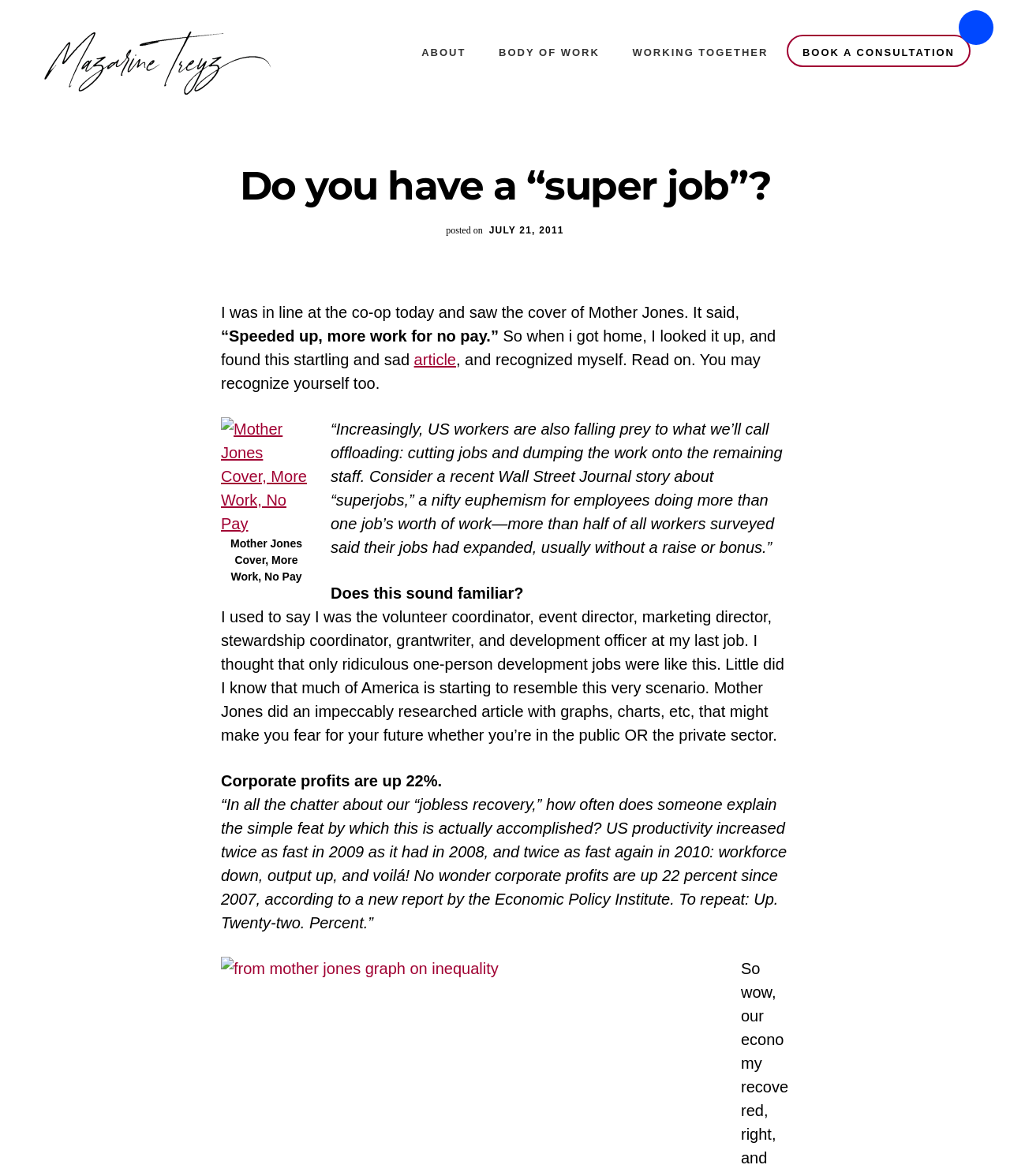What is the percentage increase in corporate profits?
Give a thorough and detailed response to the question.

The percentage increase in corporate profits can be found in the text 'Corporate profits are up 22%.' which is located in the middle of the webpage.